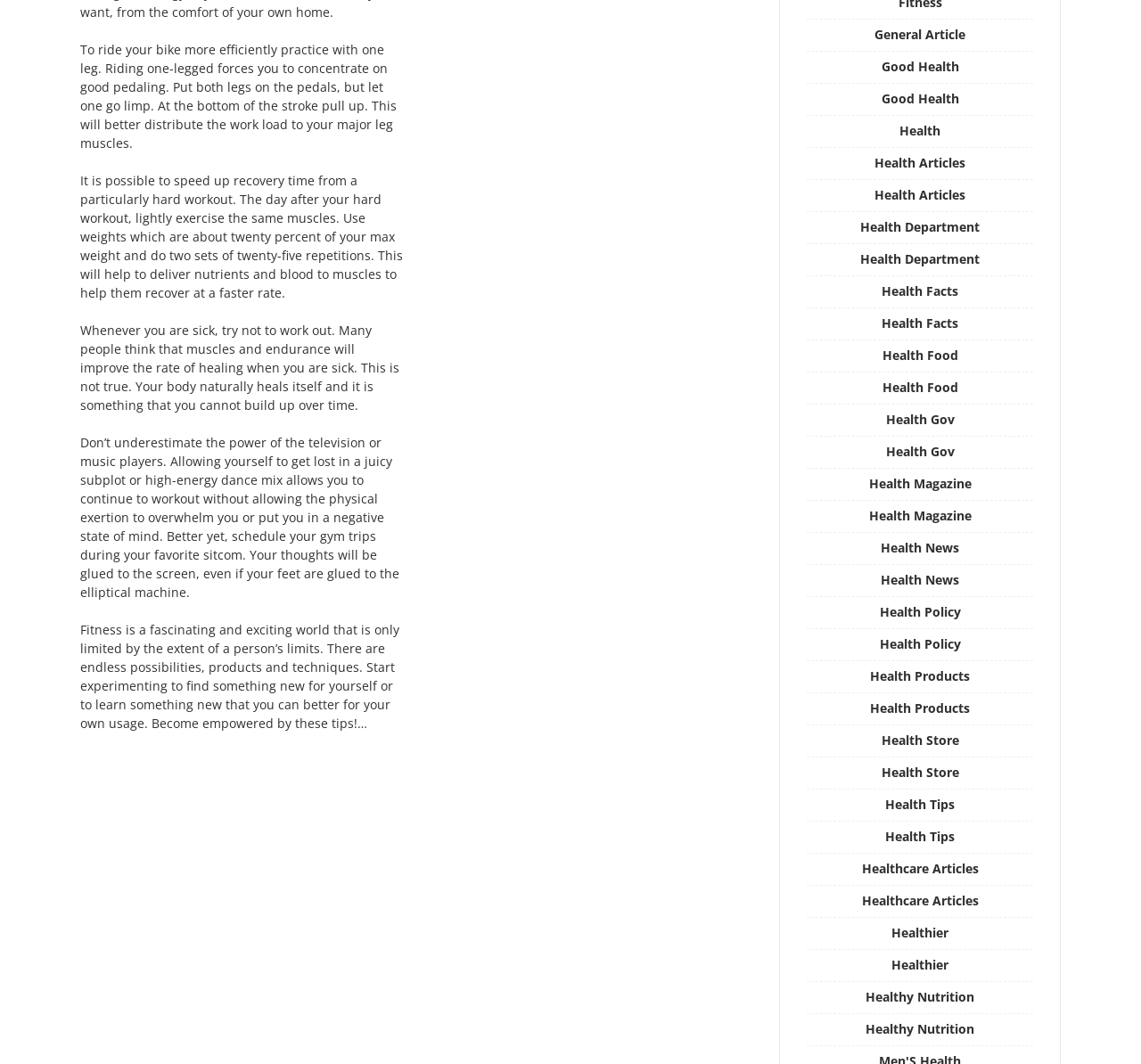Kindly provide the bounding box coordinates of the section you need to click on to fulfill the given instruction: "Visit 'Good Health'".

[0.772, 0.054, 0.84, 0.07]